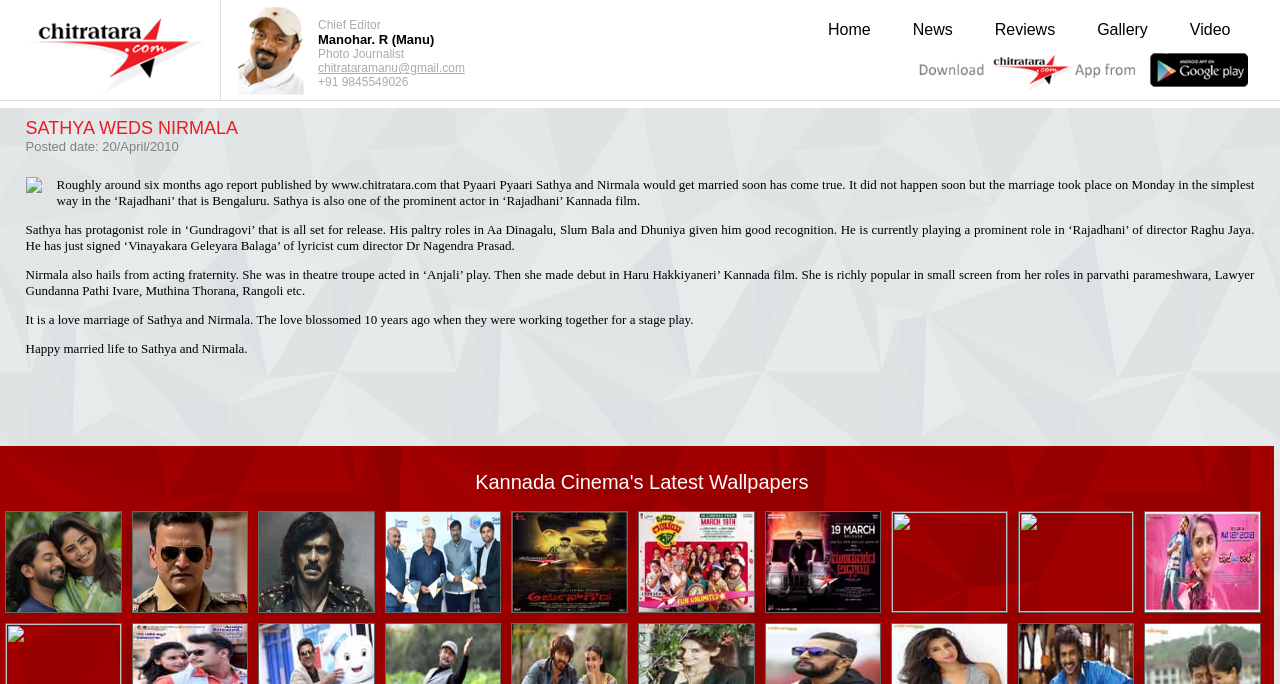Locate the bounding box coordinates of the region to be clicked to comply with the following instruction: "Read more about Sathya's film 'Gundragovi'". The coordinates must be four float numbers between 0 and 1, in the form [left, top, right, bottom].

[0.02, 0.325, 0.98, 0.37]